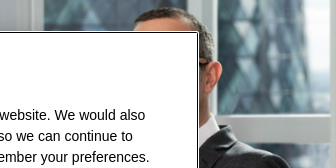Elaborate on all the key elements and details present in the image.

The image features Bruce Bell, a prominent professional associated with Latham & Watkins, an international law firm. He is depicted in a contemporary office setting with modern architectural elements in the background, conveying a sense of professionalism and expertise. Alongside Bell’s image, essential contact information is displayed, including his current location in London and email address. This combination highlights not only his role within the firm but also emphasizes accessibility for clients seeking legal assistance. The image serves to enhance the firm's profile, reflecting its commitment to high-caliber service in corporate governance and legal counsel.